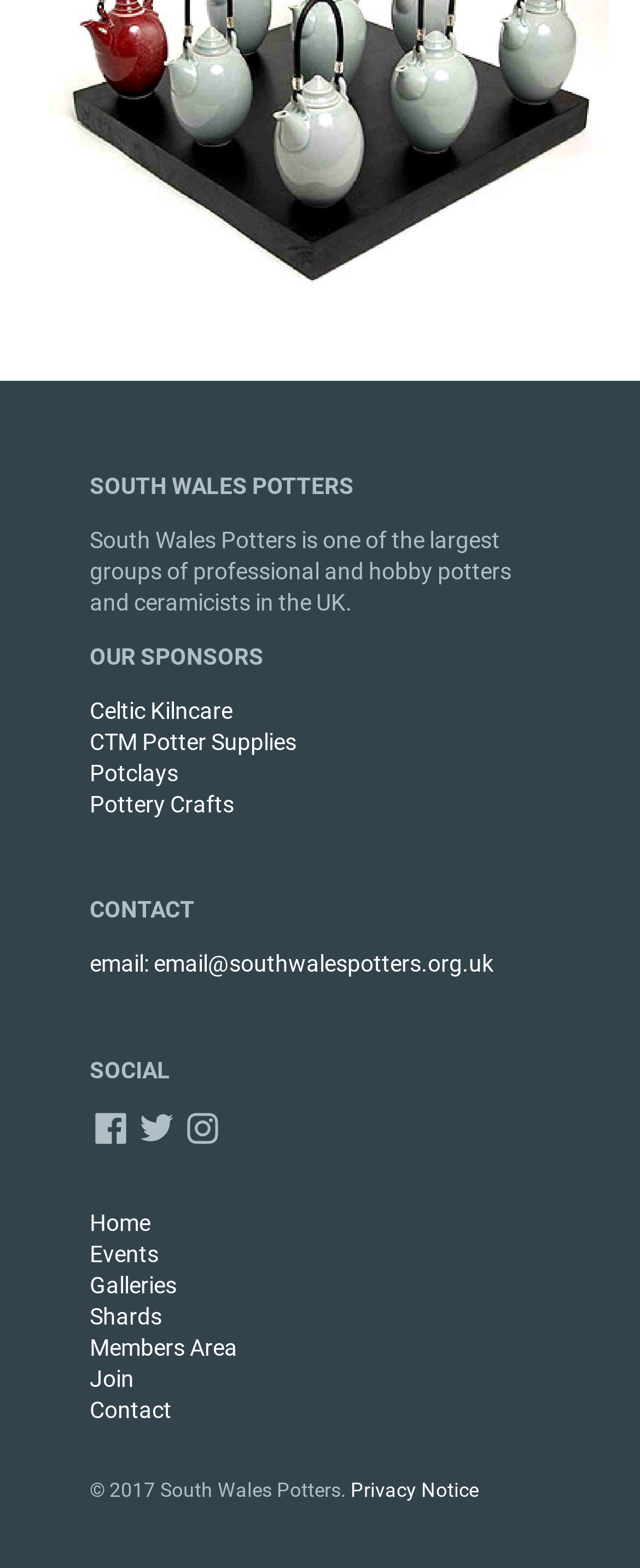Answer the question in a single word or phrase:
How many sponsors are listed?

4